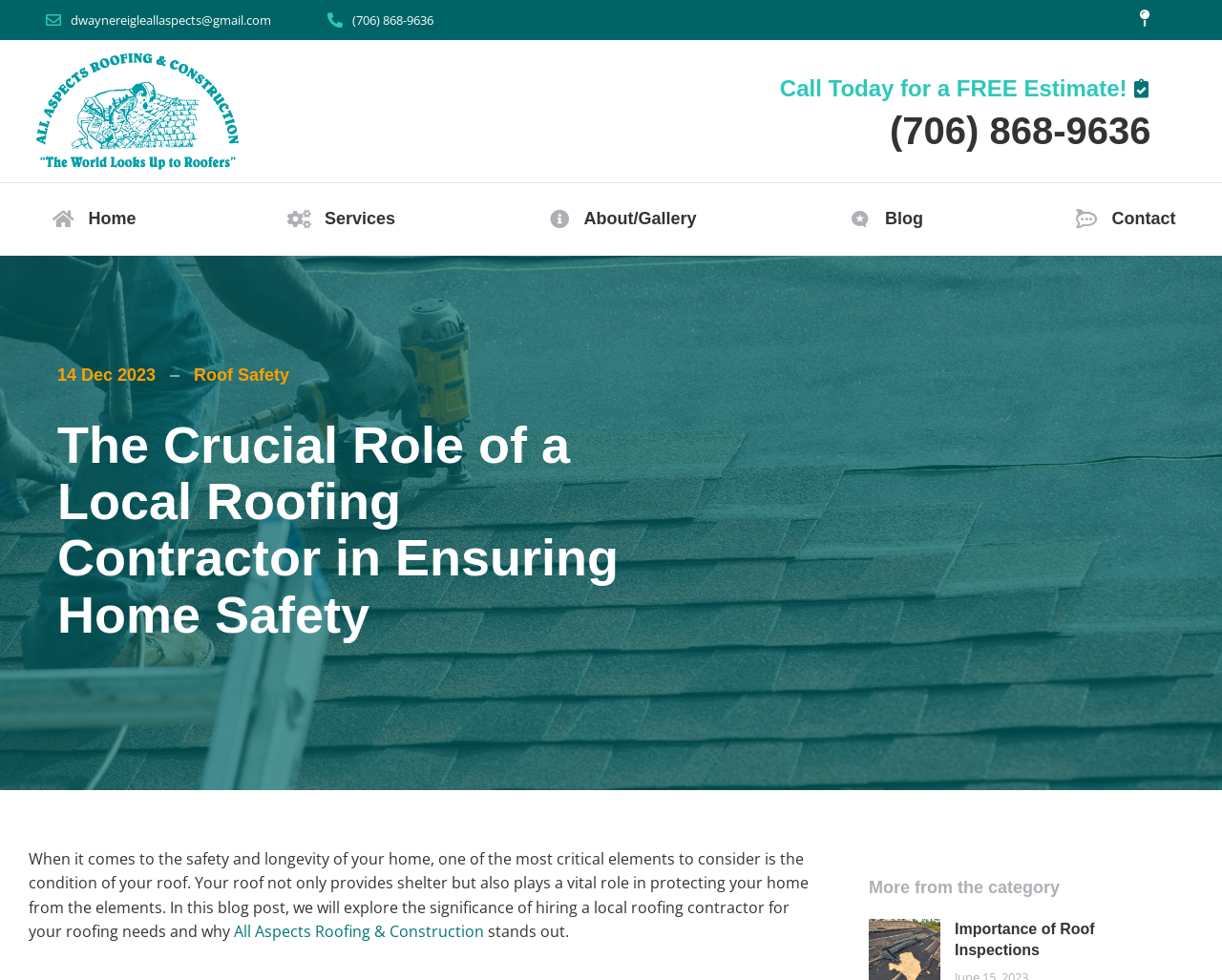Please specify the bounding box coordinates of the element that should be clicked to execute the given instruction: 'Check the 'Importance of Roof Inspections' article'. Ensure the coordinates are four float numbers between 0 and 1, expressed as [left, top, right, bottom].

[0.781, 0.938, 0.953, 0.981]